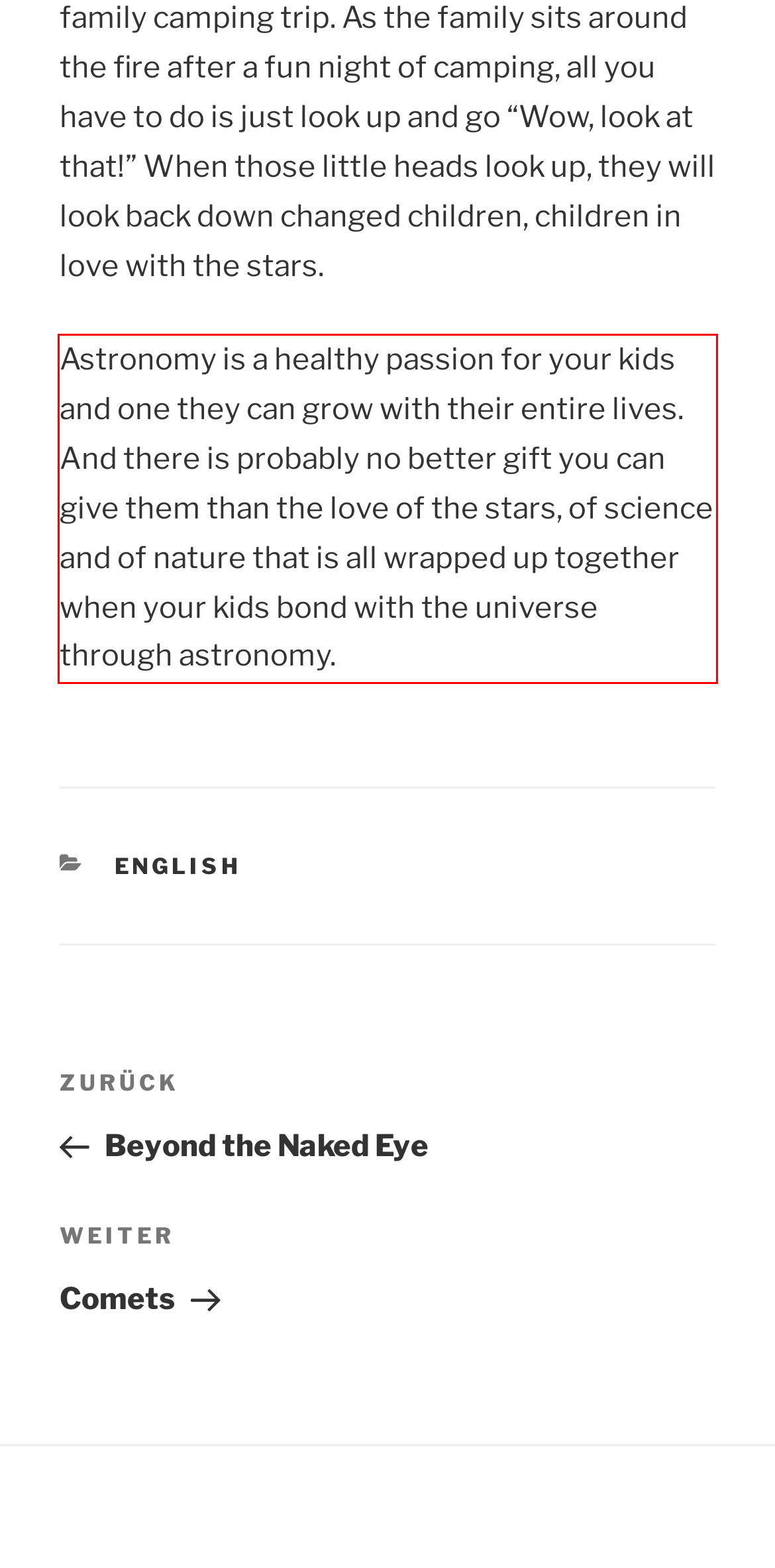Given a screenshot of a webpage containing a red bounding box, perform OCR on the text within this red bounding box and provide the text content.

Astronomy is a healthy passion for your kids and one they can grow with their entire lives. And there is probably no better gift you can give them than the love of the stars, of science and of nature that is all wrapped up together when your kids bond with the universe through astronomy.